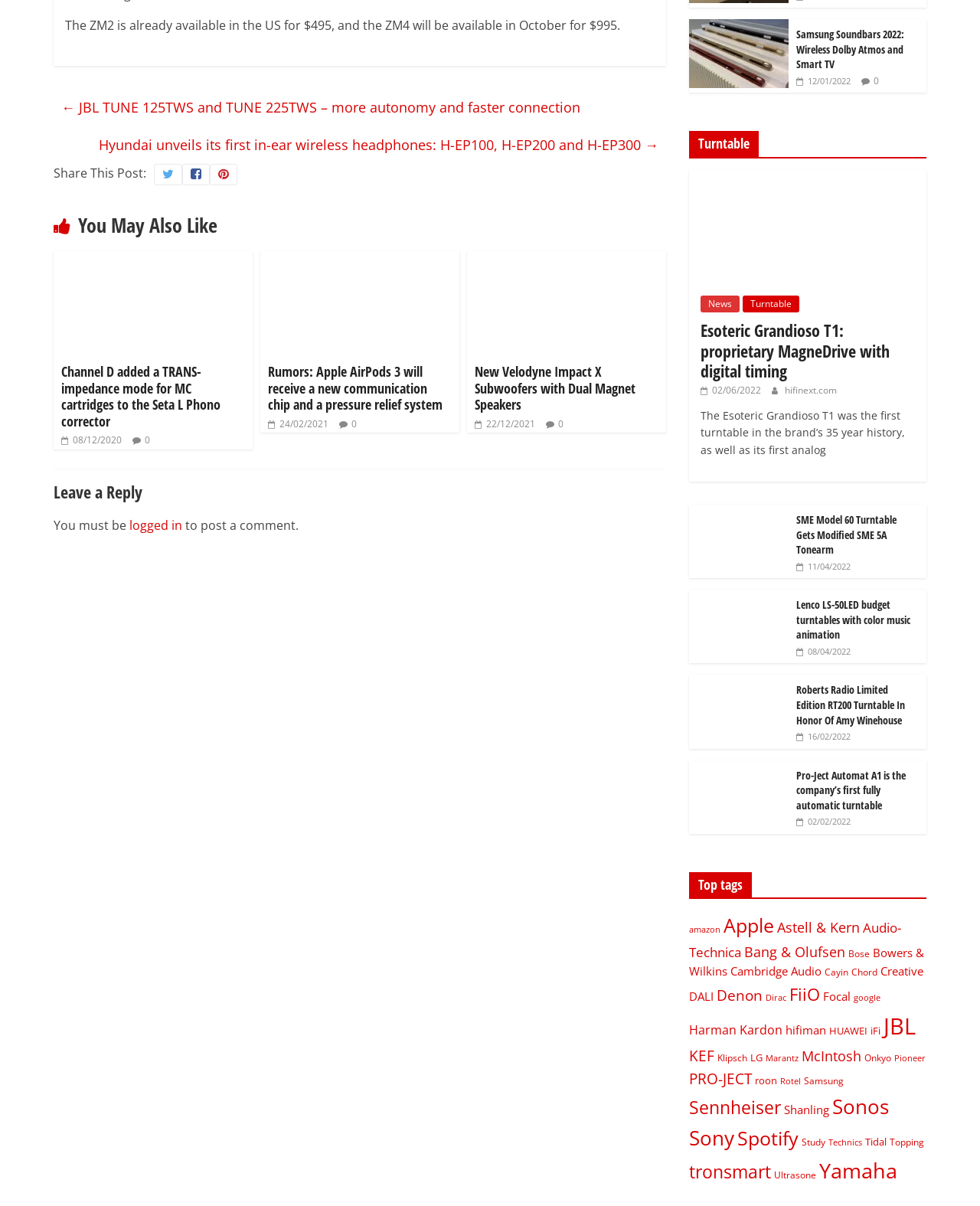Please find the bounding box coordinates of the element that must be clicked to perform the given instruction: "Click on the link to read about JBL TUNE 125TWS and TUNE 225TWS". The coordinates should be four float numbers from 0 to 1, i.e., [left, top, right, bottom].

[0.062, 0.078, 0.592, 0.1]